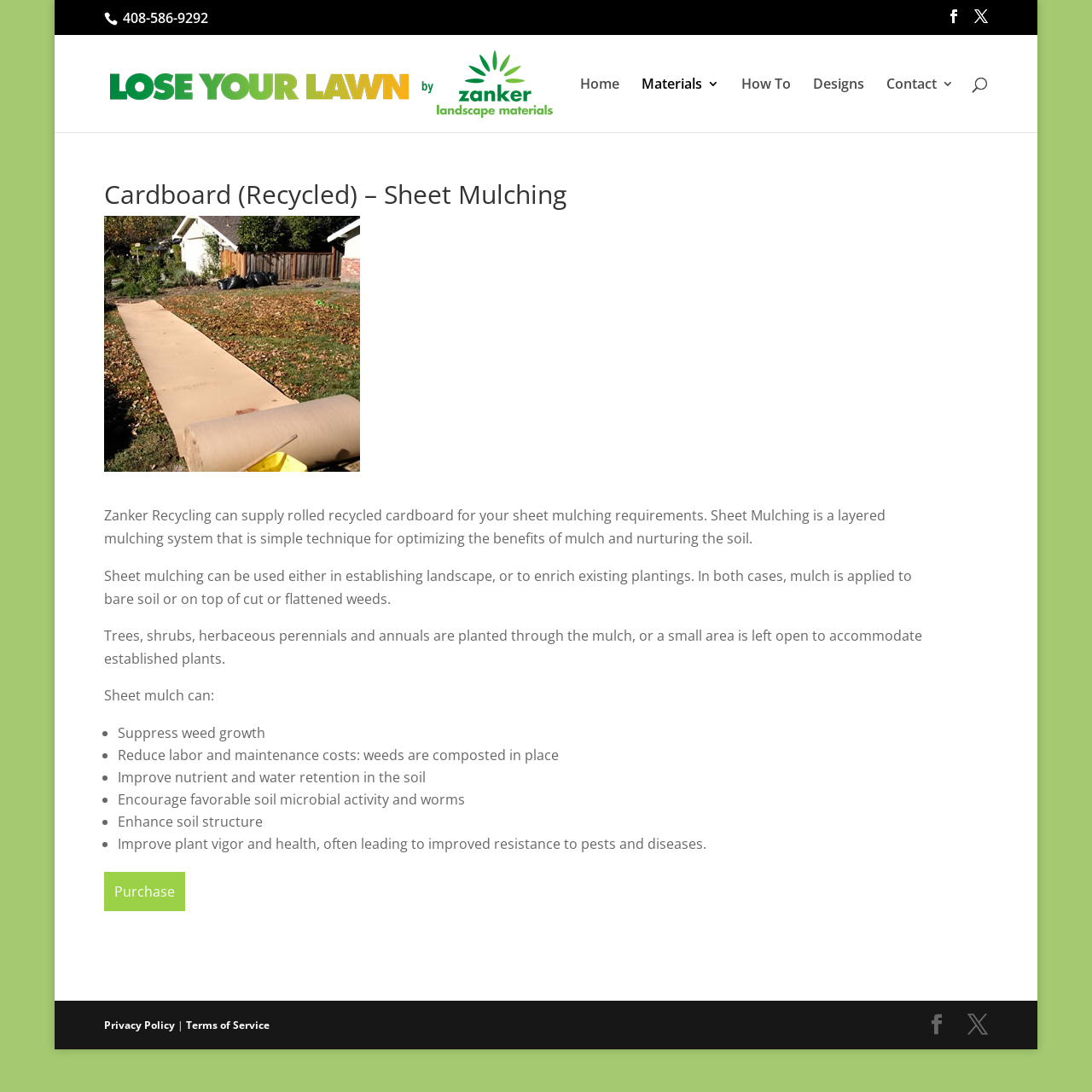Please identify the bounding box coordinates of the element on the webpage that should be clicked to follow this instruction: "Search for something". The bounding box coordinates should be given as four float numbers between 0 and 1, formatted as [left, top, right, bottom].

[0.095, 0.032, 0.905, 0.033]